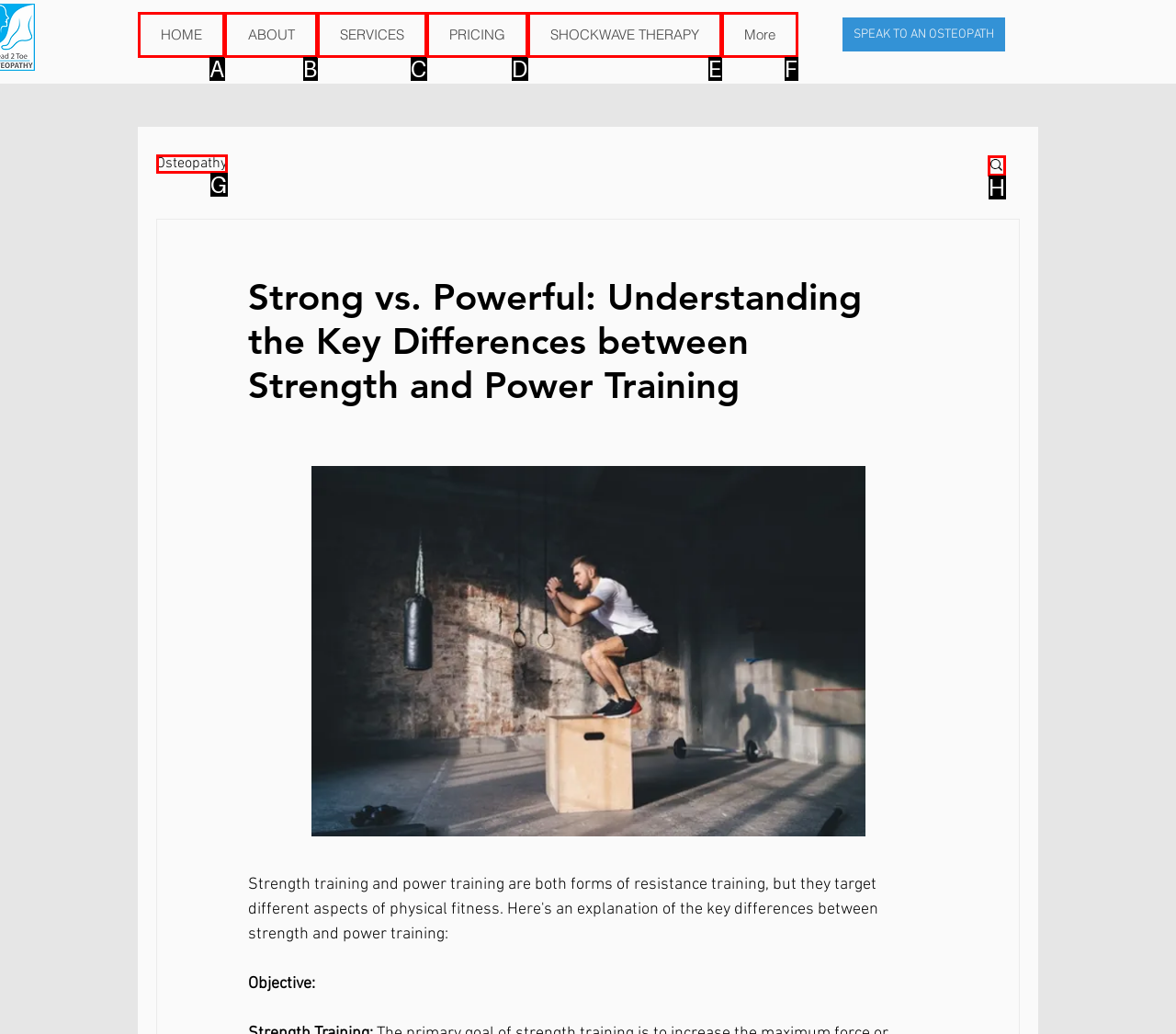Determine the letter of the element I should select to fulfill the following instruction: search for something. Just provide the letter.

H